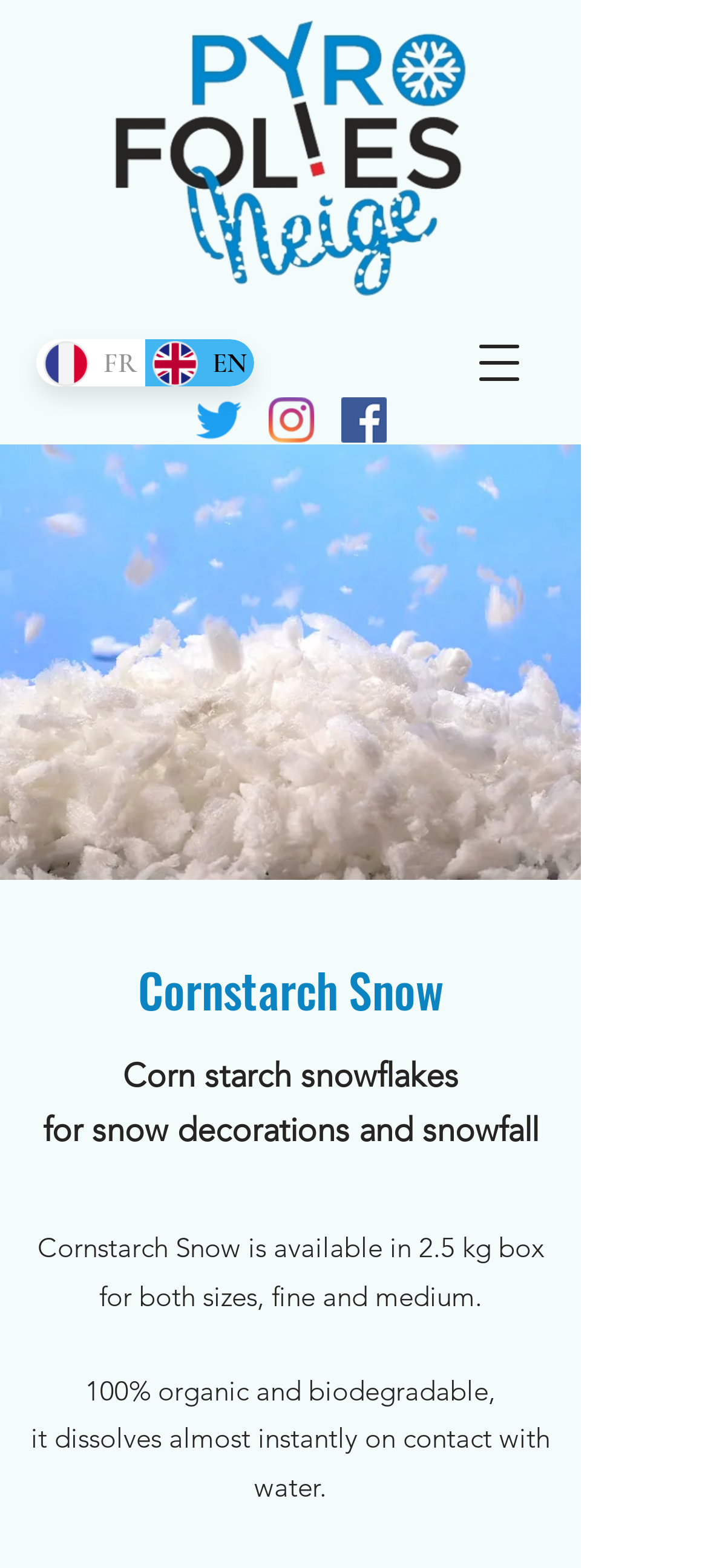Refer to the image and offer a detailed explanation in response to the question: What is the language currently selected?

I found this answer by examining the language selector section, which shows that English is currently selected, indicated by the 'EN' text next to the English button.